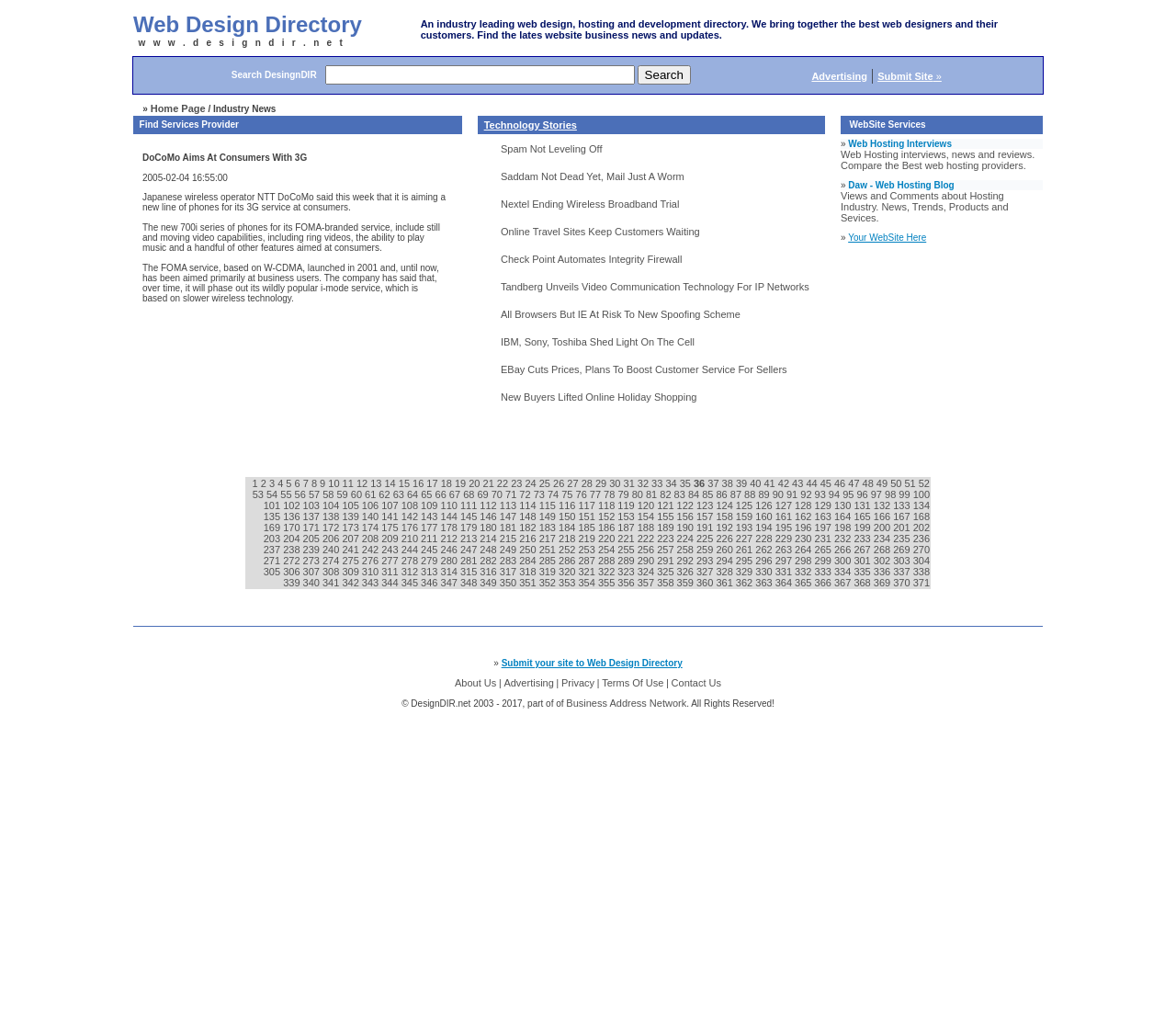What is the name of the directory?
Relying on the image, give a concise answer in one word or a brief phrase.

DesignDir